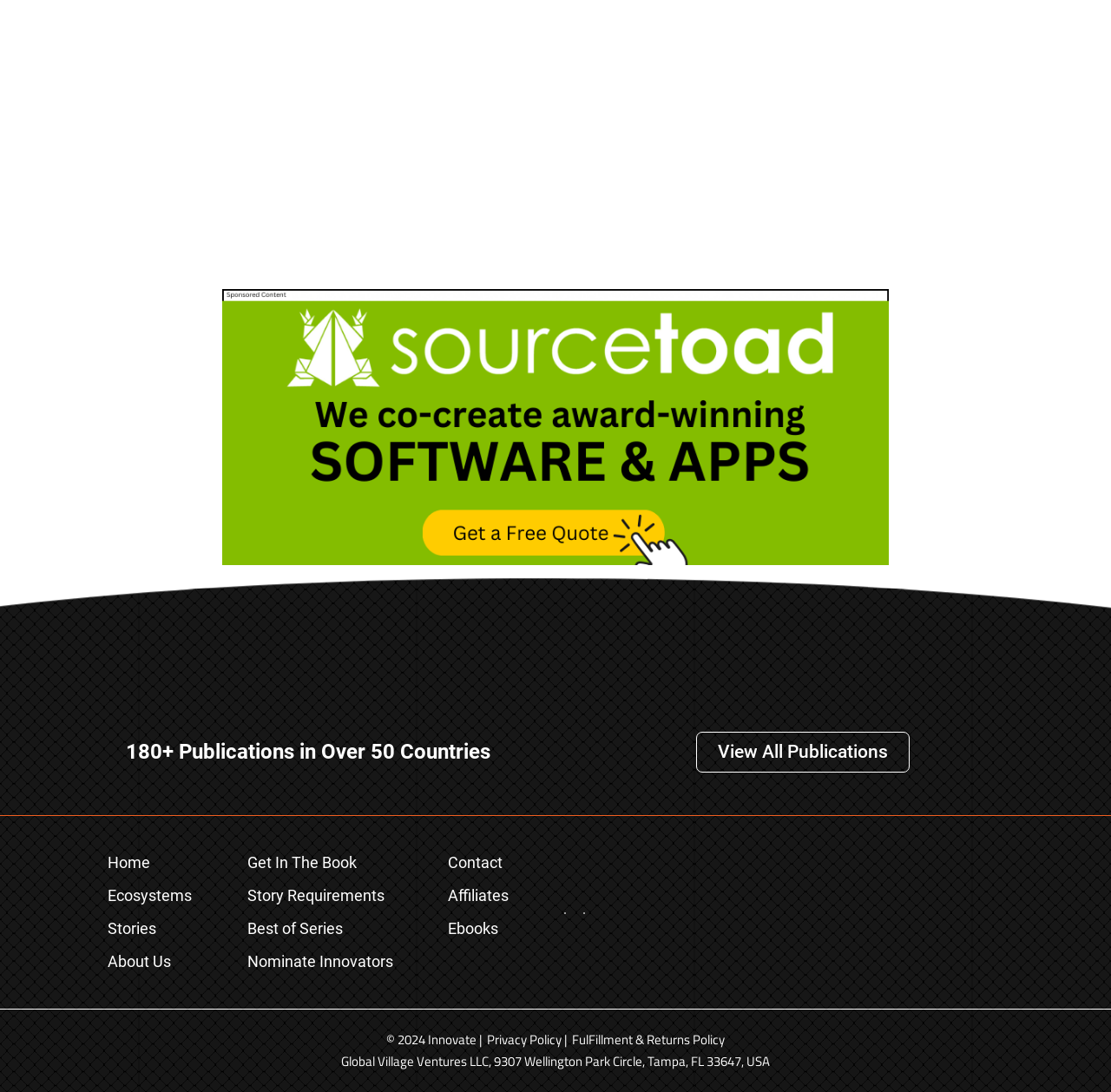Given the element description, predict the bounding box coordinates in the format (top-left x, top-left y, bottom-right x, bottom-right y). Make sure all values are between 0 and 1. Here is the element description: Get In The Book

[0.222, 0.775, 0.354, 0.805]